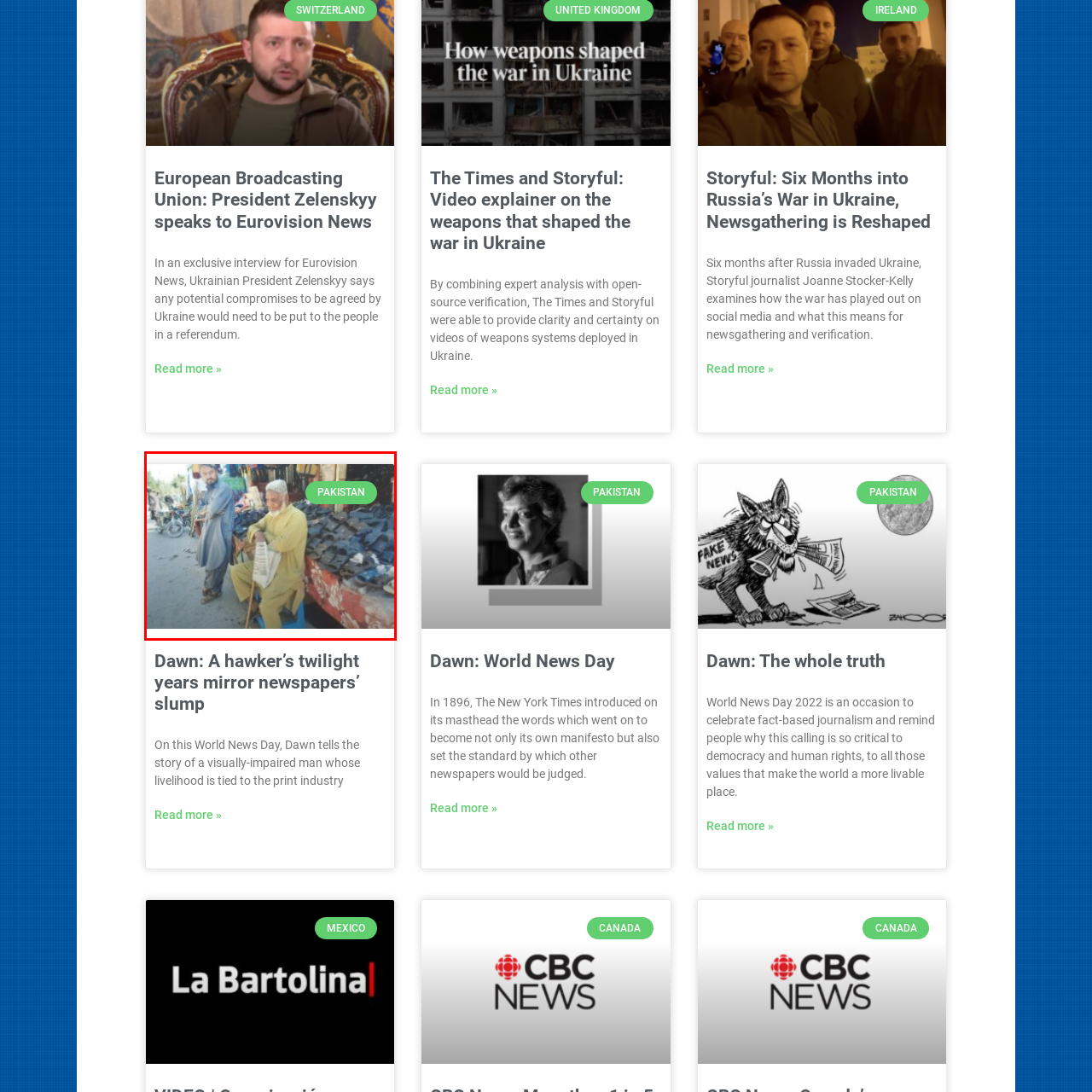Inspect the image bordered in red and answer the following question in detail, drawing on the visual content observed in the image:
What is the color of the younger man's outfit?

The caption describes the younger man as standing beside the elder gentleman, wearing a blue outfit, which adds to the dynamic of the scene and creates a visual contrast with the elder gentleman's traditional yellow attire.